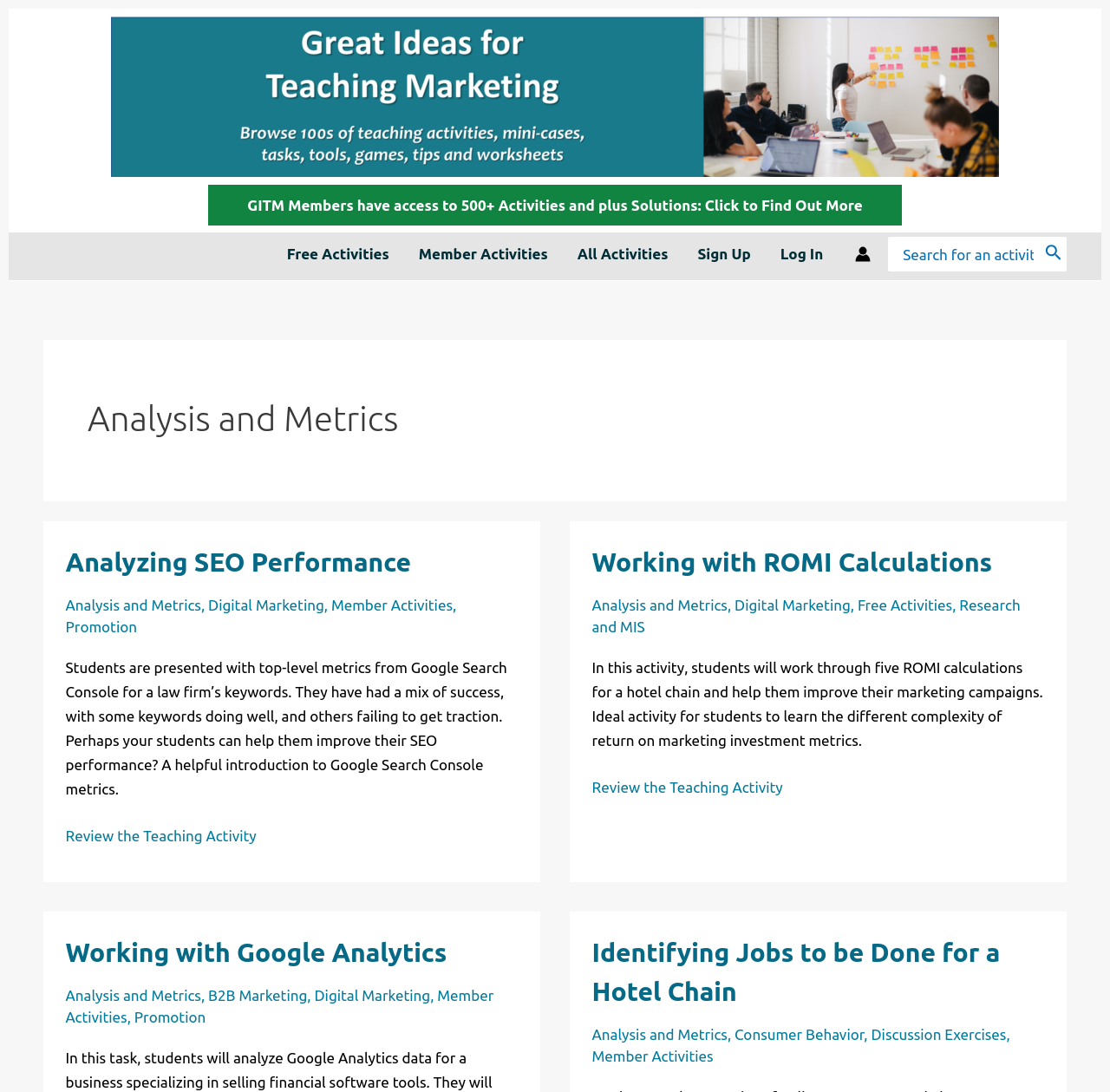Please identify the bounding box coordinates for the region that you need to click to follow this instruction: "Read the 'TEANDE 3800PSI Electric Pressure Washer...' post".

None